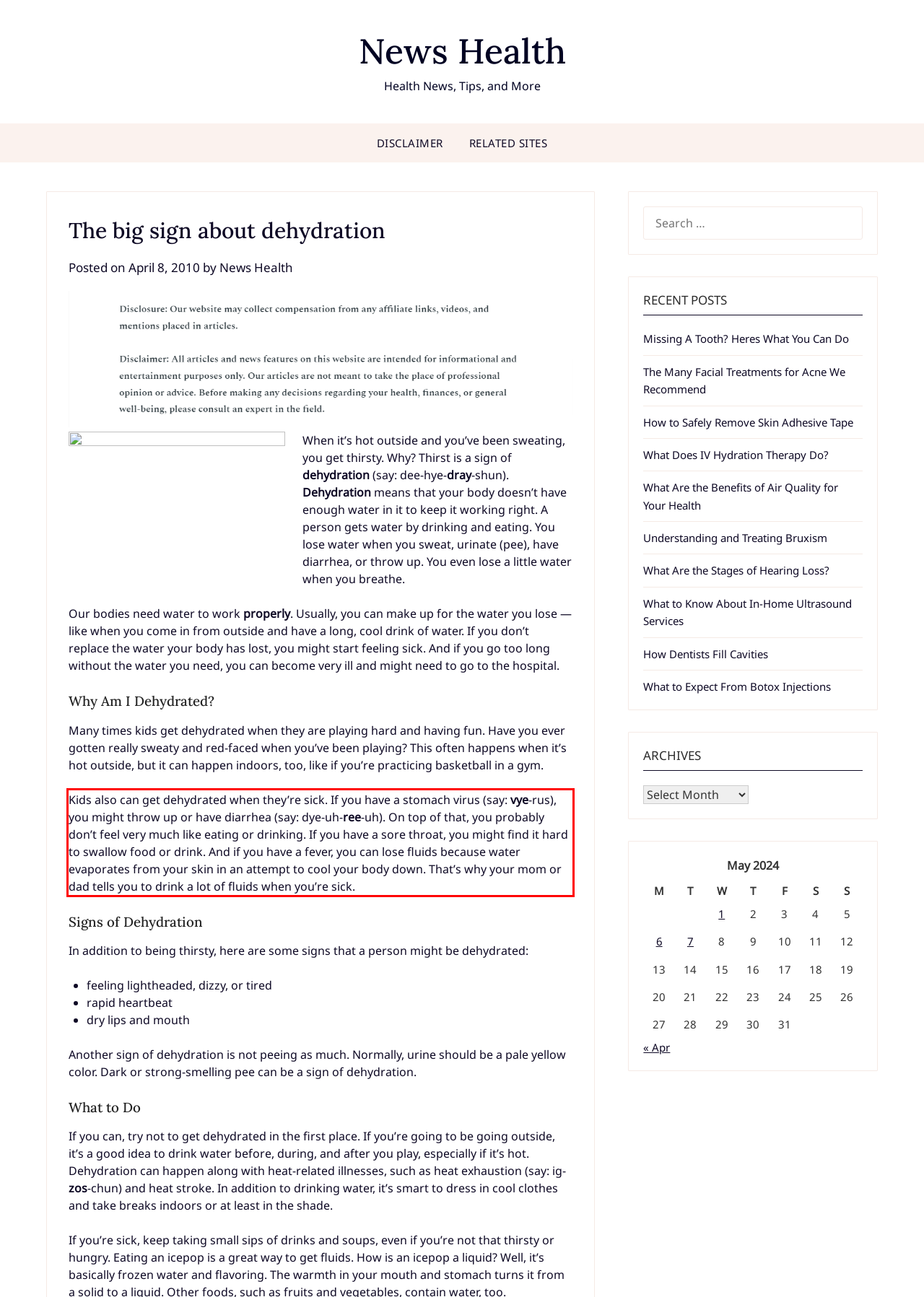Identify the text within the red bounding box on the webpage screenshot and generate the extracted text content.

Kids also can get dehydrated when they’re sick. If you have a stomach virus (say: vye-rus), you might throw up or have diarrhea (say: dye-uh-ree-uh). On top of that, you probably don’t feel very much like eating or drinking. If you have a sore throat, you might find it hard to swallow food or drink. And if you have a fever, you can lose fluids because water evaporates from your skin in an attempt to cool your body down. That’s why your mom or dad tells you to drink a lot of fluids when you’re sick.